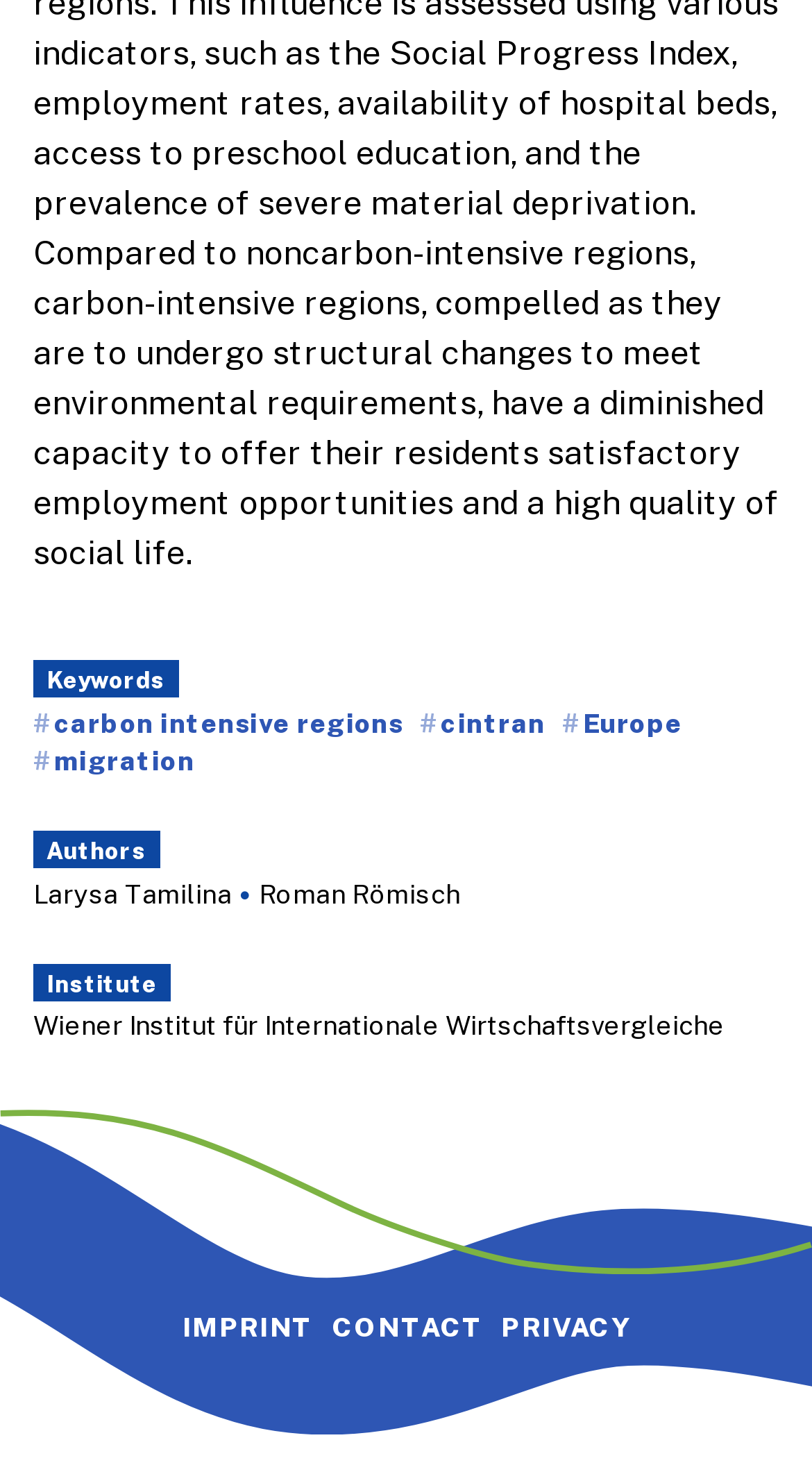Please locate the bounding box coordinates of the element's region that needs to be clicked to follow the instruction: "View carbon intensive regions". The bounding box coordinates should be provided as four float numbers between 0 and 1, i.e., [left, top, right, bottom].

[0.041, 0.482, 0.497, 0.505]